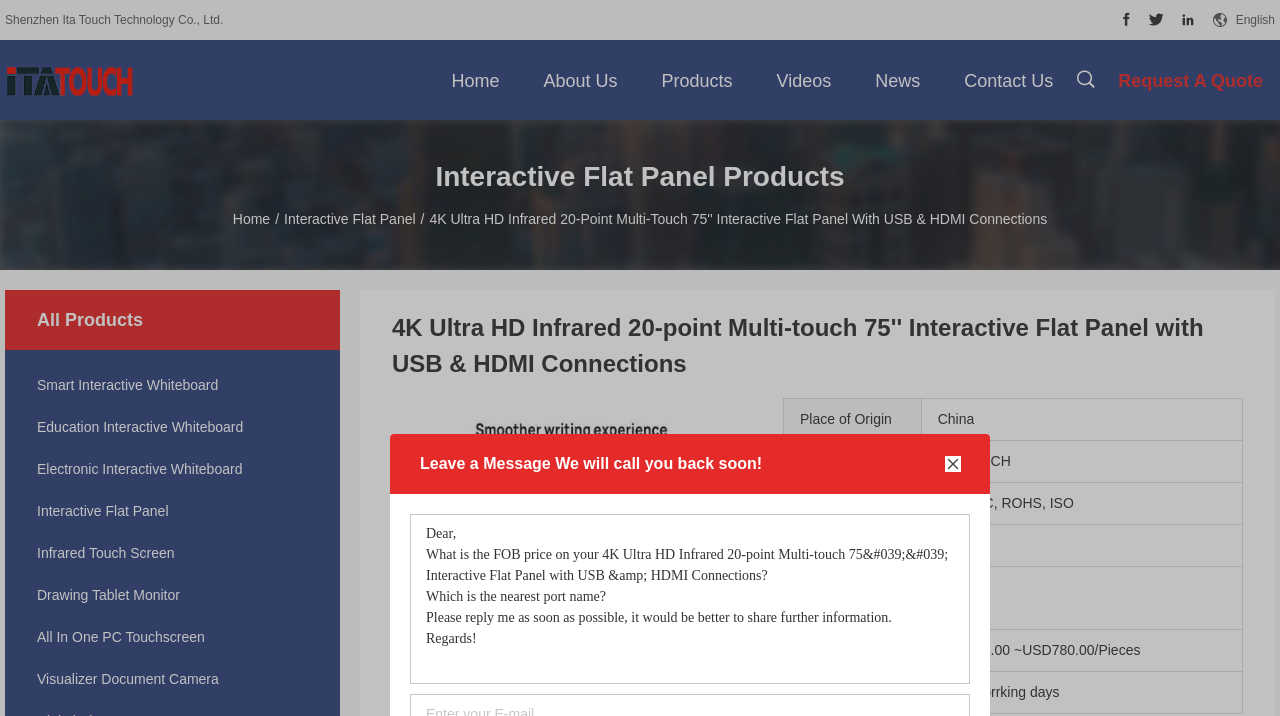What is the product name of the interactive flat panel?
Please answer using one word or phrase, based on the screenshot.

4K Ultra HD Infrared 20-point Multi-touch 75'' Interactive Flat Panel